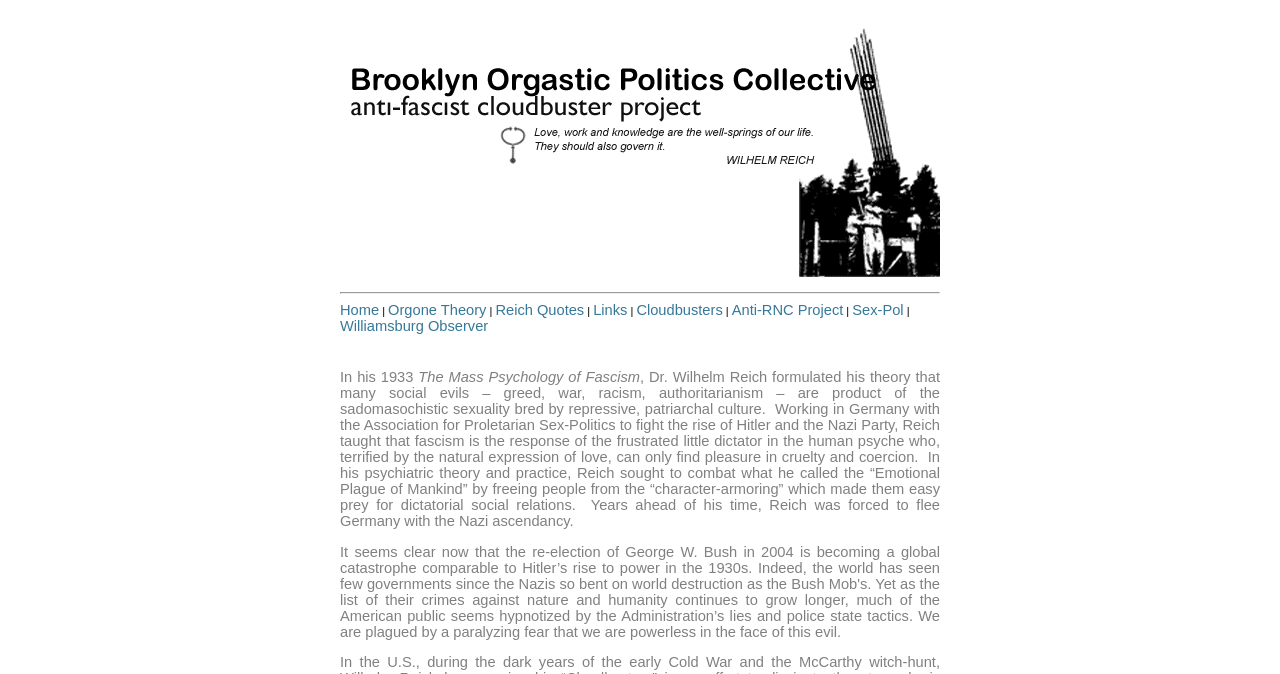How many links are in the top navigation bar?
From the details in the image, provide a complete and detailed answer to the question.

I counted the number of link elements in the top navigation bar, which are 'Home', 'Orgone Theory', 'Reich Quotes', 'Links', 'Cloudbusters', 'Anti-RNC Project', 'Sex-Pol', and 'Williamsburg Observer'.